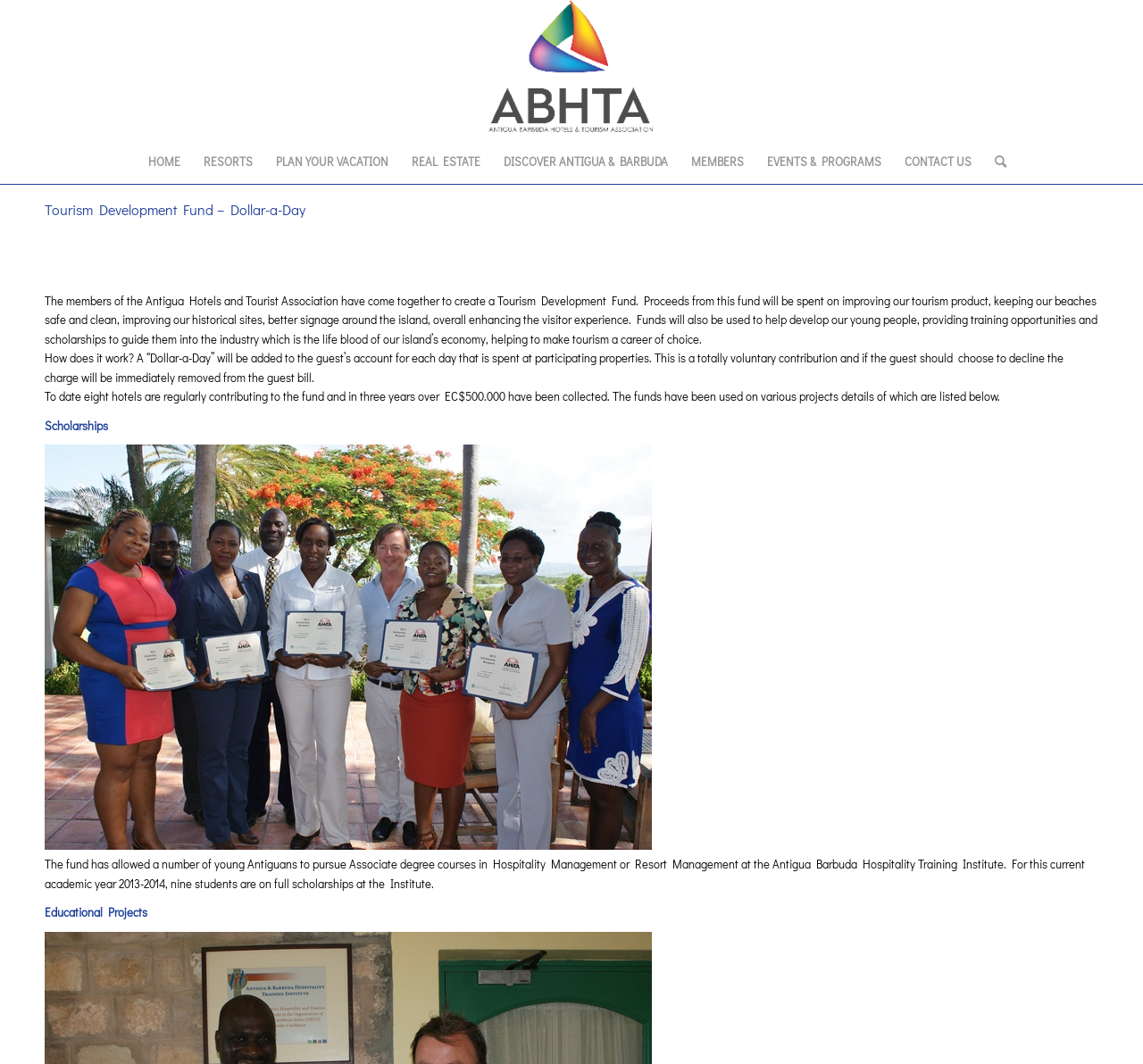Determine the bounding box coordinates of the region that needs to be clicked to achieve the task: "Call the phone number".

None